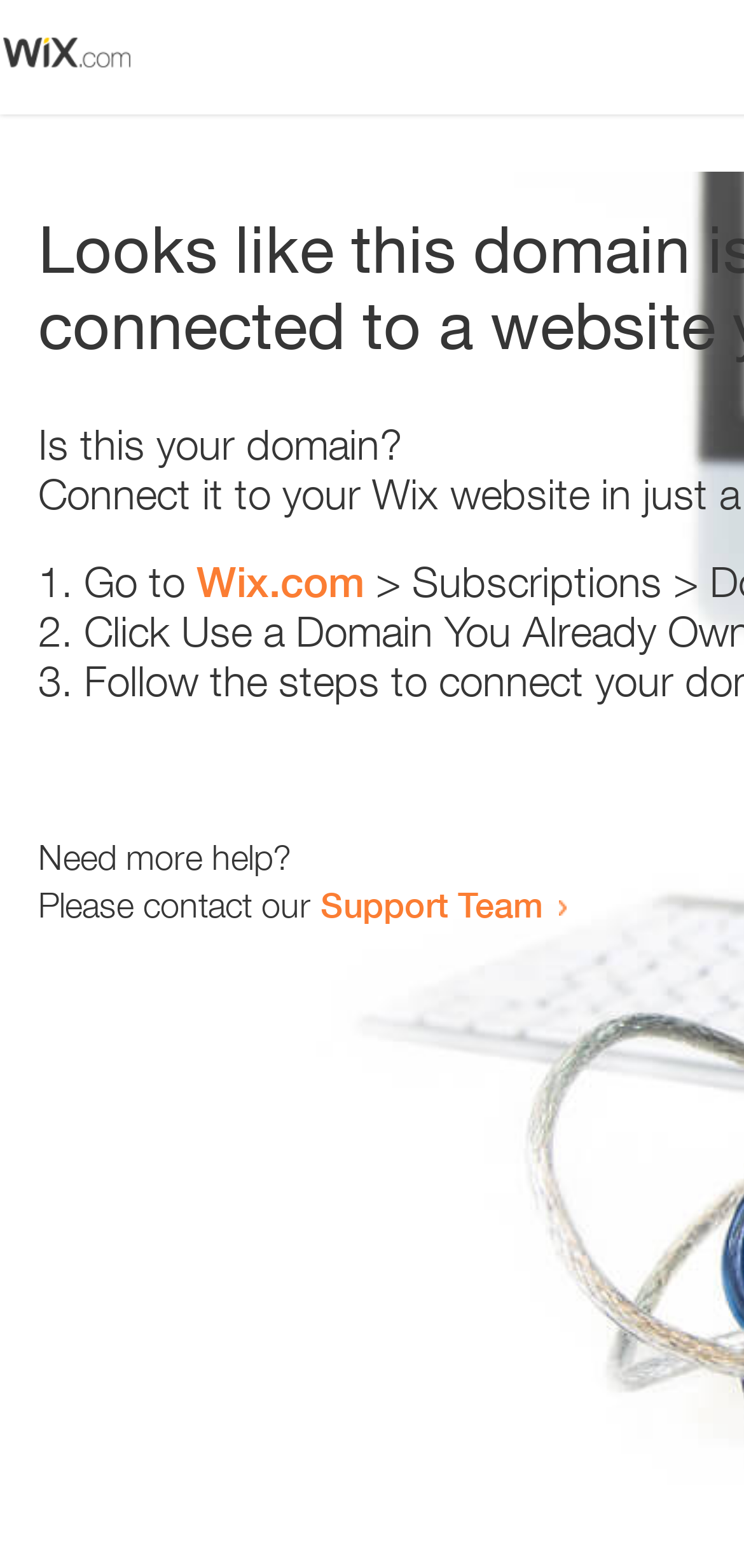What is the support team contact method?
Refer to the screenshot and respond with a concise word or phrase.

Link